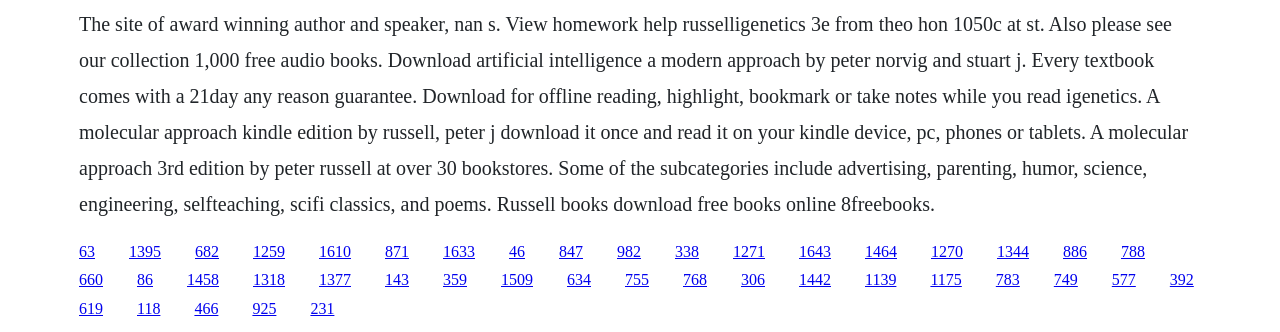How many free audio books are mentioned on the webpage?
Answer with a single word or phrase, using the screenshot for reference.

1,000